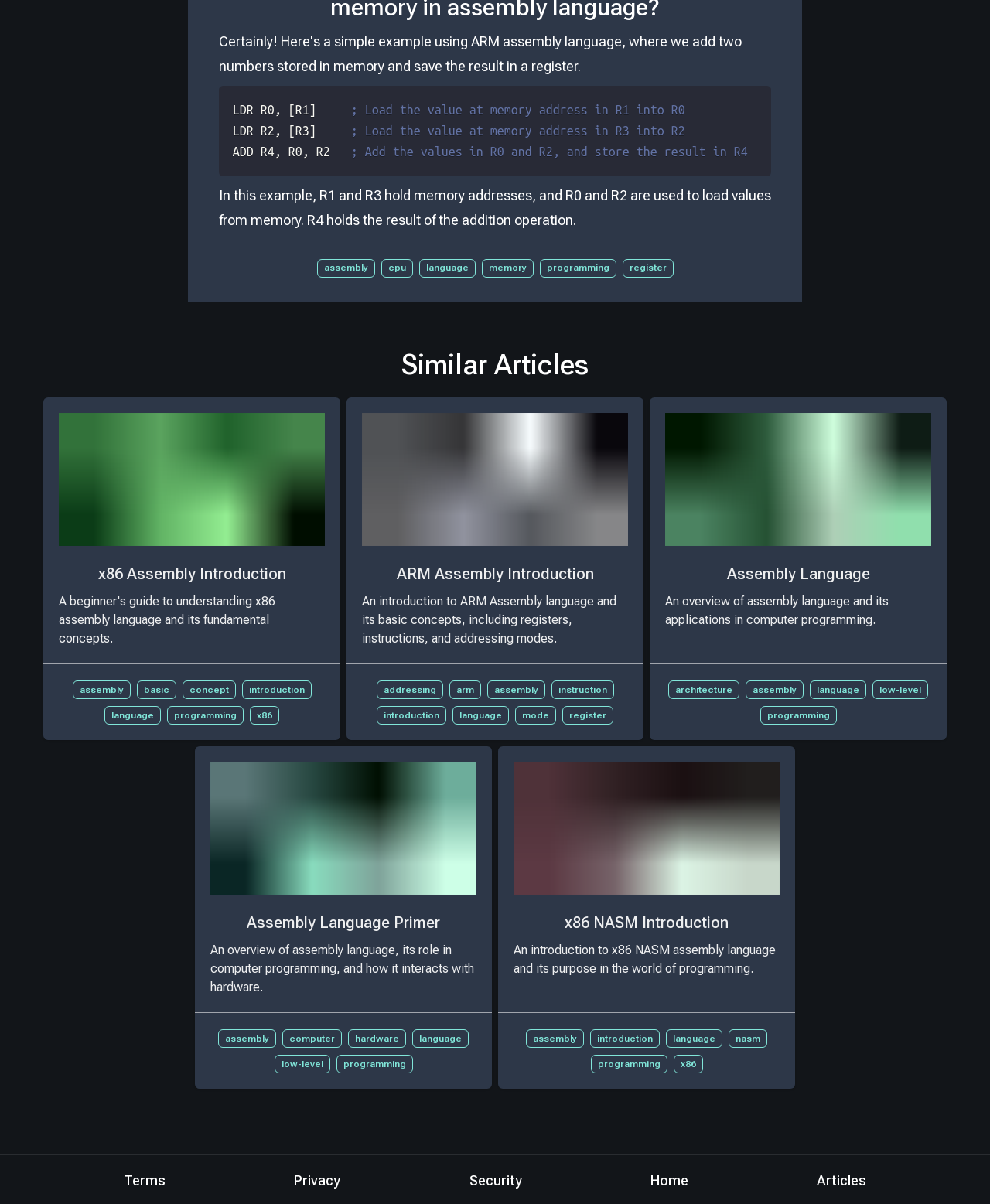Please provide a detailed answer to the question below based on the screenshot: 
How many buttons are there in the webpage?

There are 15 buttons in the webpage, each corresponding to a link under 'Similar Articles' or a topic related to assembly language, such as 'assembly', 'cpu', 'language', etc.